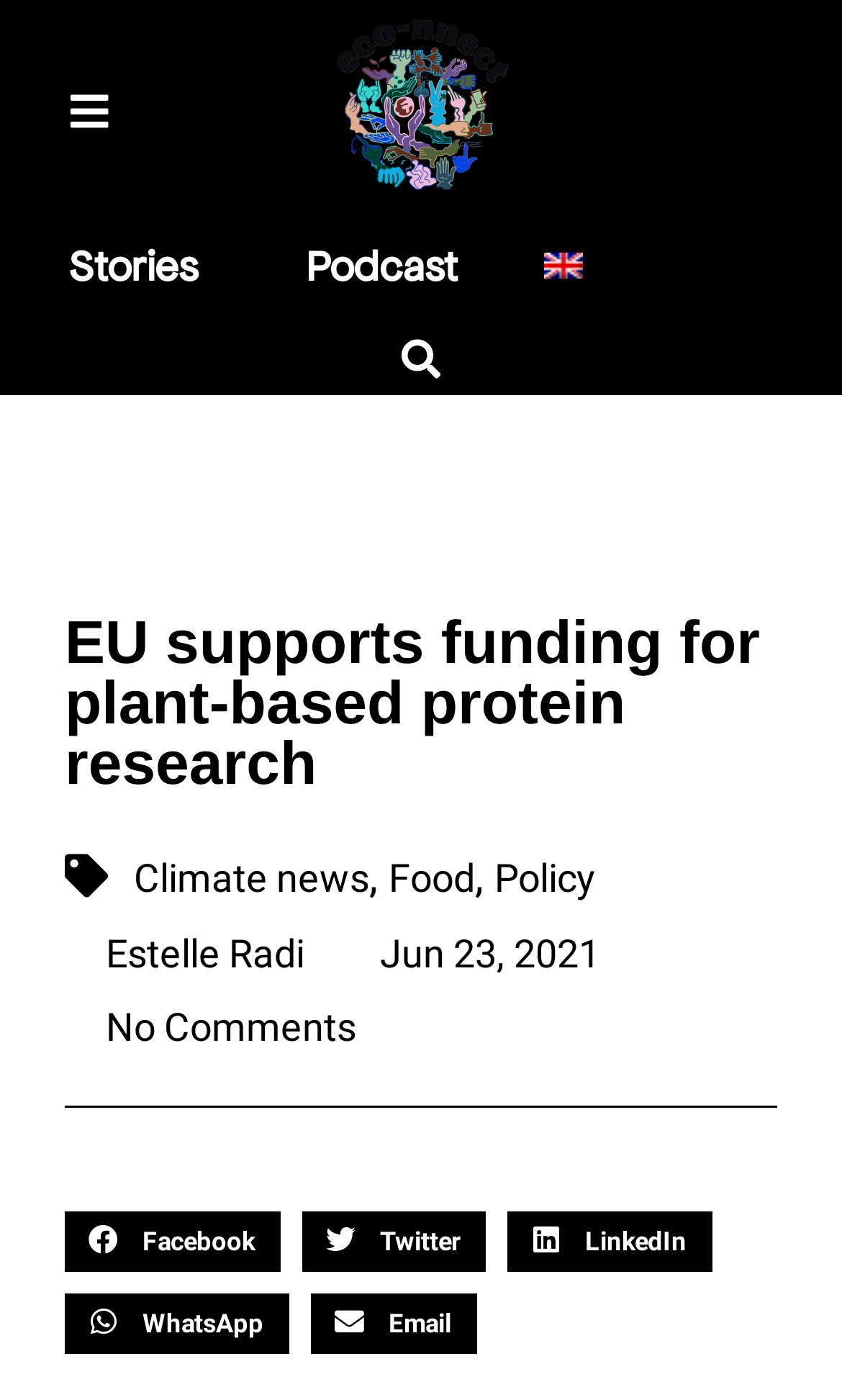Specify the bounding box coordinates for the region that must be clicked to perform the given instruction: "Search for something".

[0.458, 0.225, 0.542, 0.282]